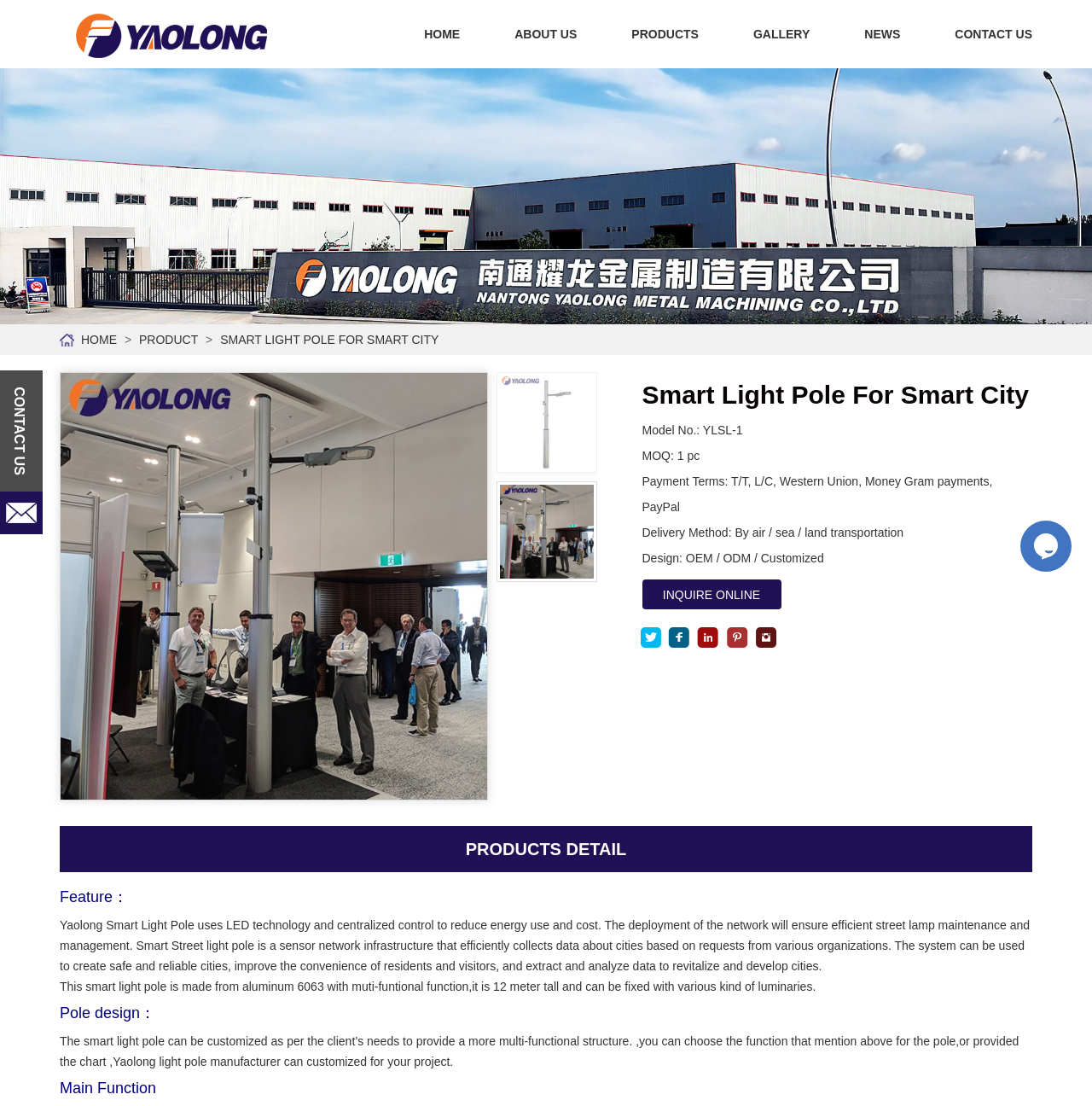Provide a thorough description of this webpage.

The webpage is about Yaolong, a manufacturer of smart light poles for smart cities. At the top, there is a navigation menu with links to "HOME", "ABOUT US", "PRODUCTS", "GALLERY", "NEWS", and "CONTACT US". Below the navigation menu, there is a prominent heading "CONTACT US" with an email icon next to it.

On the left side, there is a sidebar with links to "HOME", "PRODUCT", and "SMART LIGHT POLE FOR SMART CITY". Below the sidebar, there is a large image that takes up most of the left side of the page.

On the right side, there is a section with a heading "Smart Light Pole For Smart City" and several paragraphs of text describing the product's features, including its use of LED technology, centralized control, and sensor network infrastructure. There are also several static text elements listing the product's specifications, such as model number, MOQ, payment terms, and delivery method.

Below the product description, there is a button "INQUIRE ONLINE" and a series of links to social media platforms. Further down, there is a section with a heading "PRODUCTS DETAIL" and another section with a heading "Feature：" that describes the benefits of the smart light pole, including energy efficiency and data collection.

The page also has several images, including one that appears to be a product image, and an iframe with a chat widget. At the bottom of the page, there are headings "Pole design：" and "Main Function" with corresponding text descriptions.